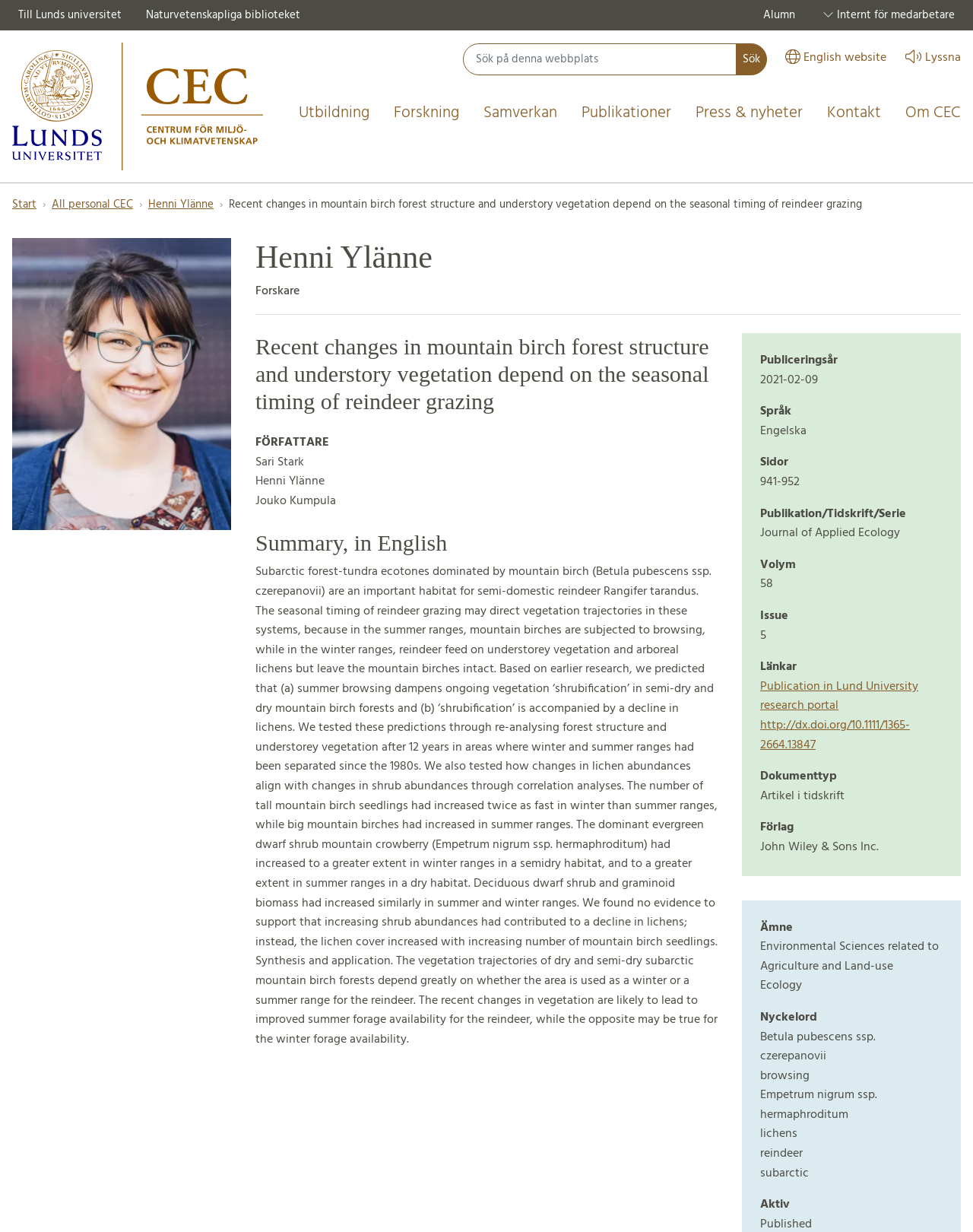What is the name of the researcher?
Based on the visual content, answer with a single word or a brief phrase.

Henni Ylänne